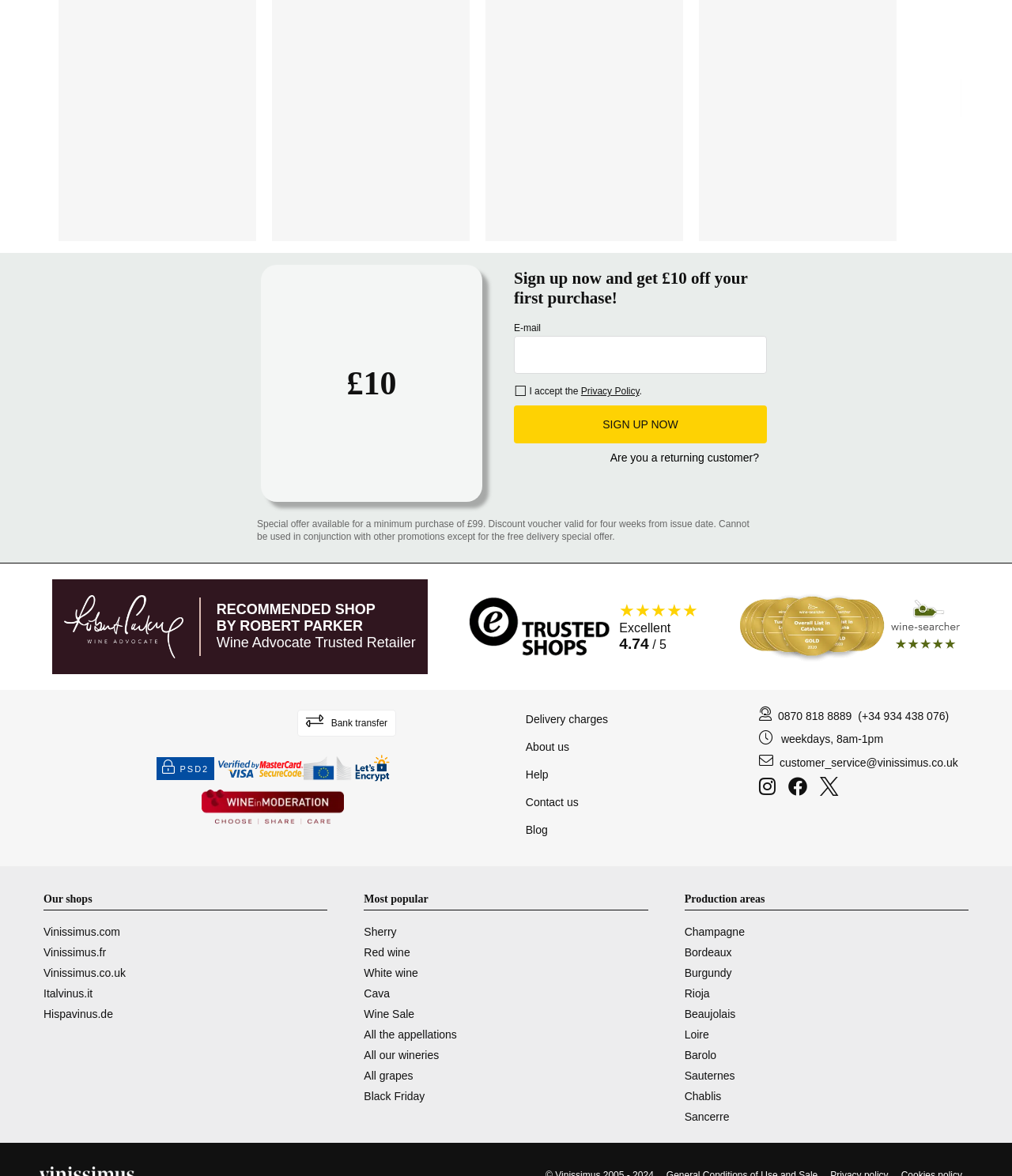Please answer the following query using a single word or phrase: 
What is the minimum purchase amount for the special offer?

£99